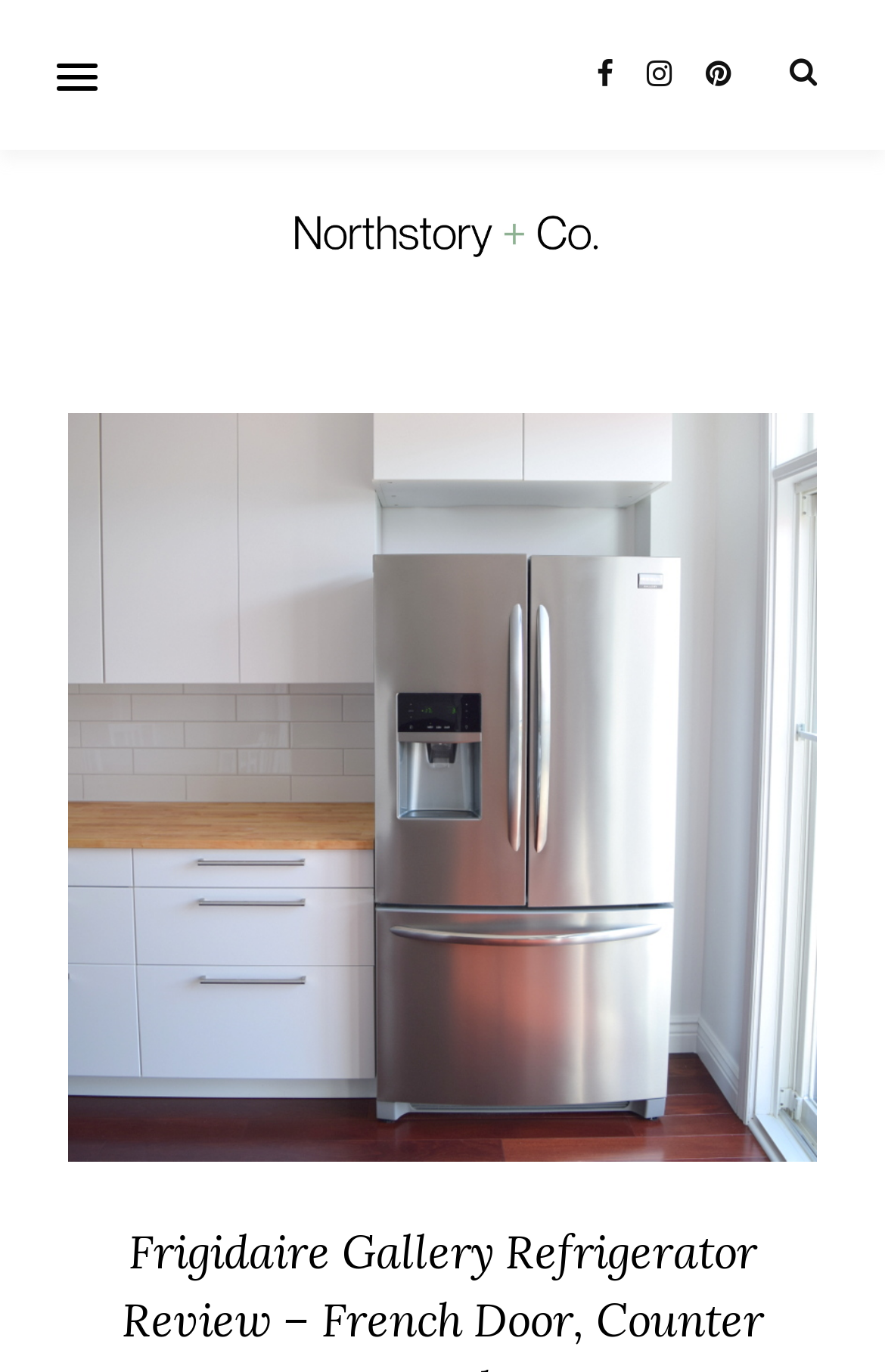Determine the main heading of the webpage and generate its text.

Frigidaire Gallery Refrigerator Review – French Door, Counter Depth